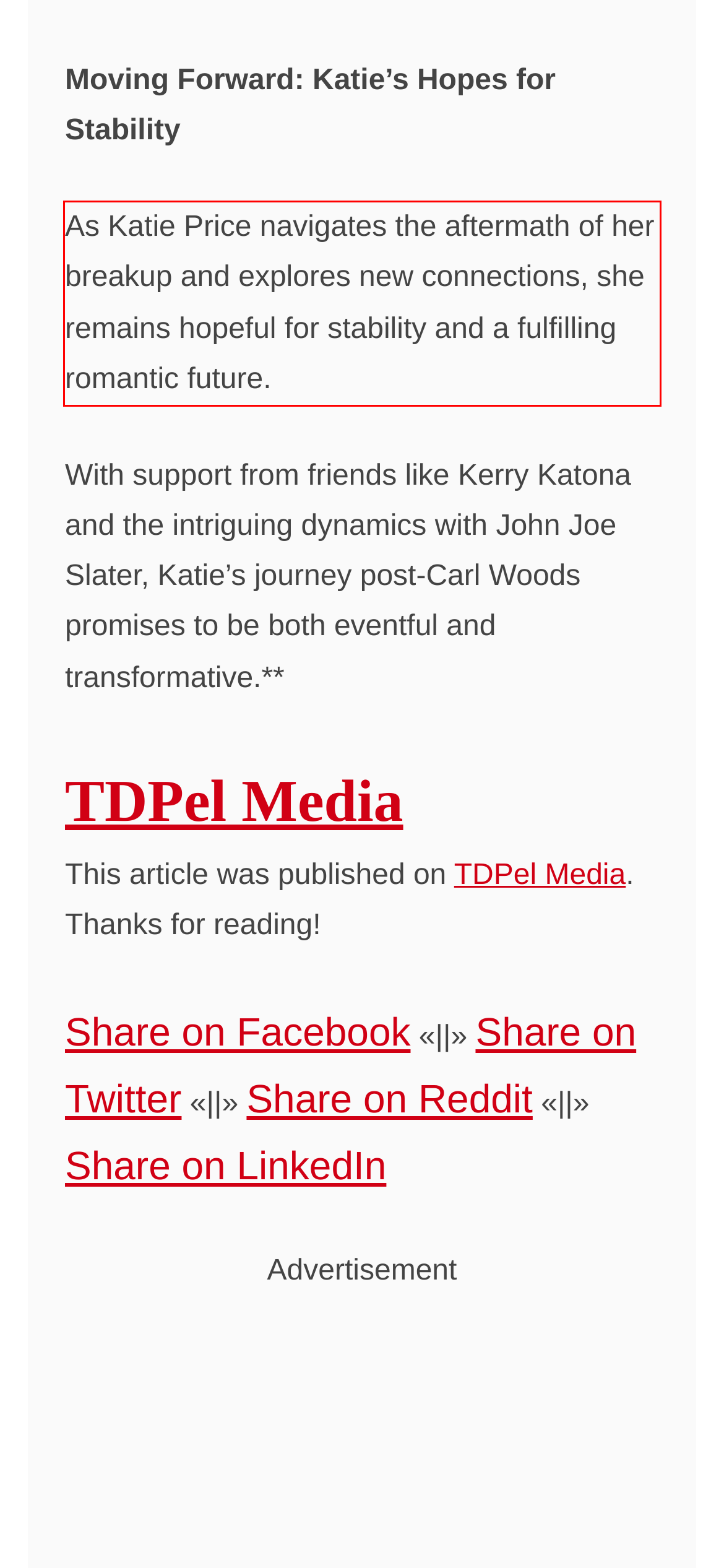Locate the red bounding box in the provided webpage screenshot and use OCR to determine the text content inside it.

As Katie Price navigates the aftermath of her breakup and explores new connections, she remains hopeful for stability and a fulfilling romantic future.